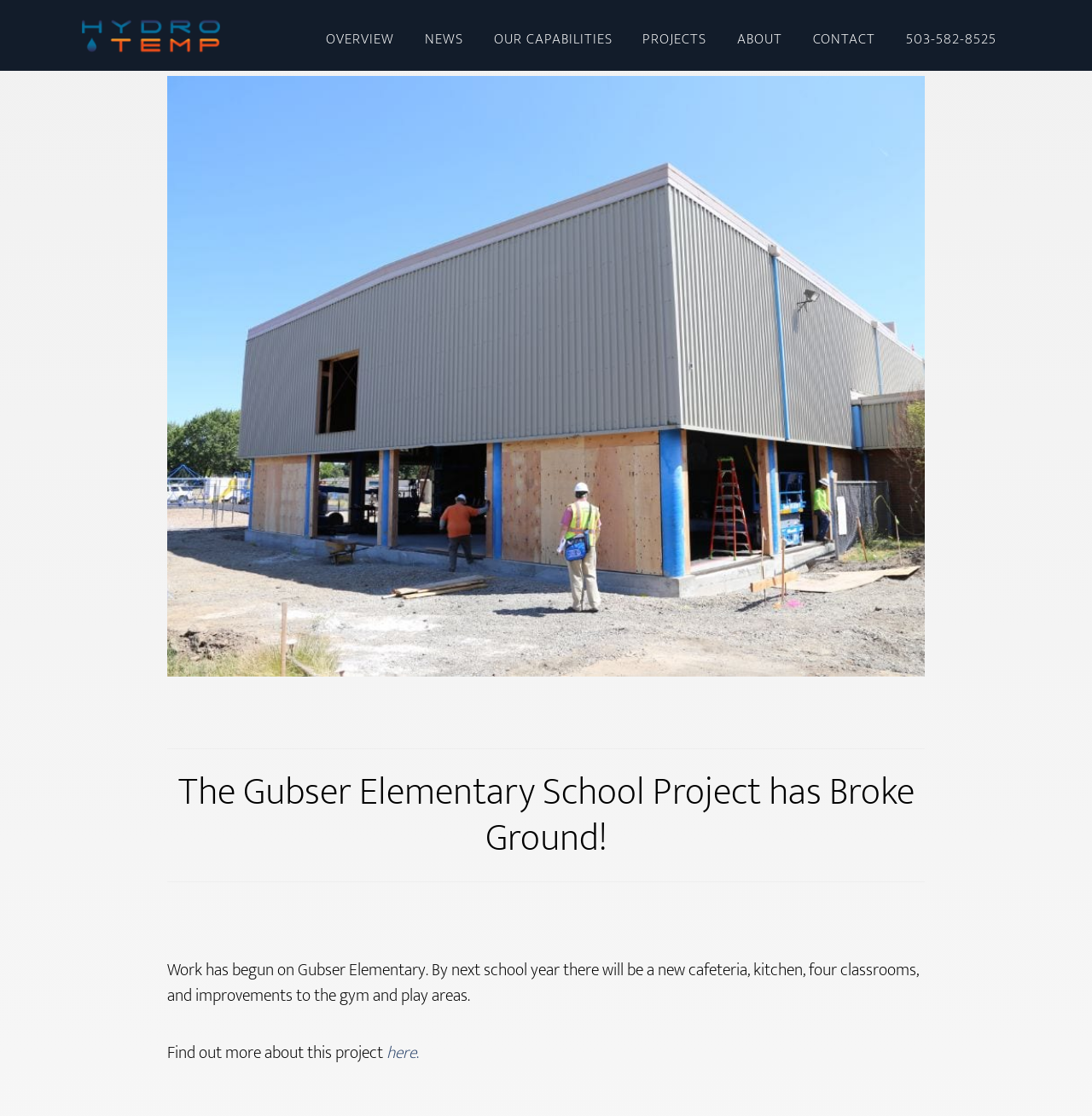Using the description: "Projects", determine the UI element's bounding box coordinates. Ensure the coordinates are in the format of four float numbers between 0 and 1, i.e., [left, top, right, bottom].

[0.576, 0.0, 0.66, 0.057]